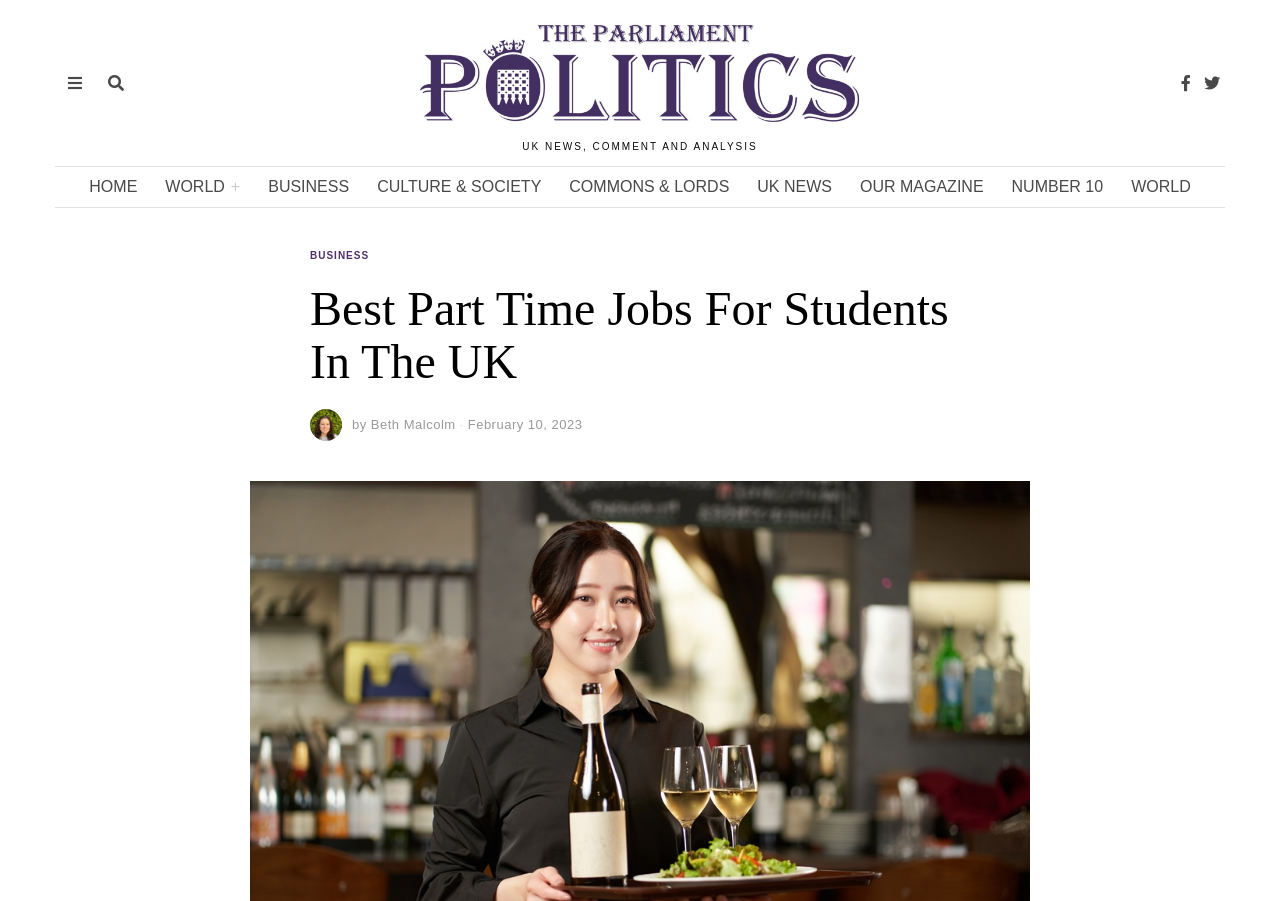Find the bounding box coordinates for the element that must be clicked to complete the instruction: "Click on the article by Beth Malcolm". The coordinates should be four float numbers between 0 and 1, indicated as [left, top, right, bottom].

[0.29, 0.463, 0.356, 0.479]